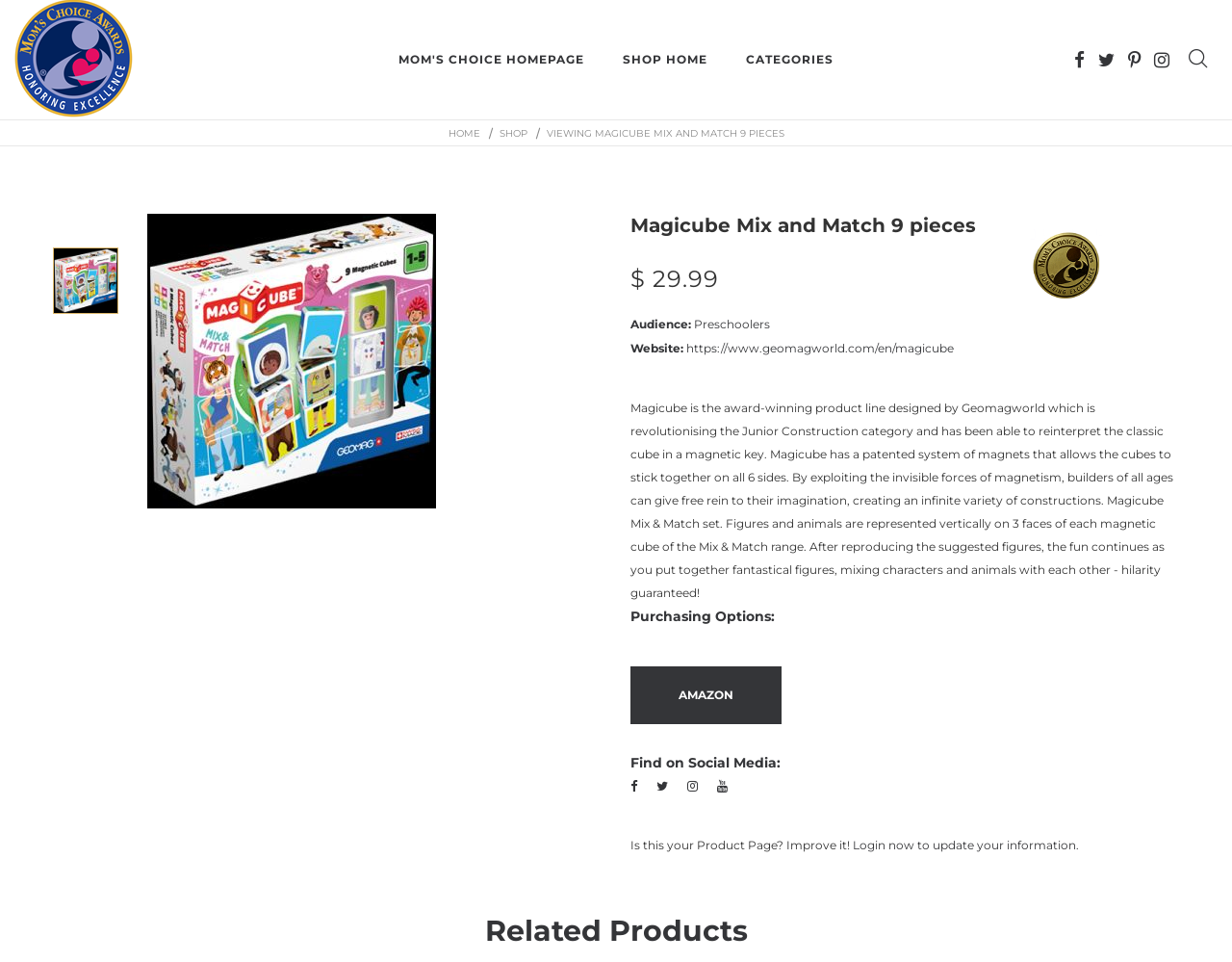By analyzing the image, answer the following question with a detailed response: What is the price of the product?

The price of the product can be found in the text '$ 29.99' which is located below the heading 'Magicube Mix and Match 9 pieces'.